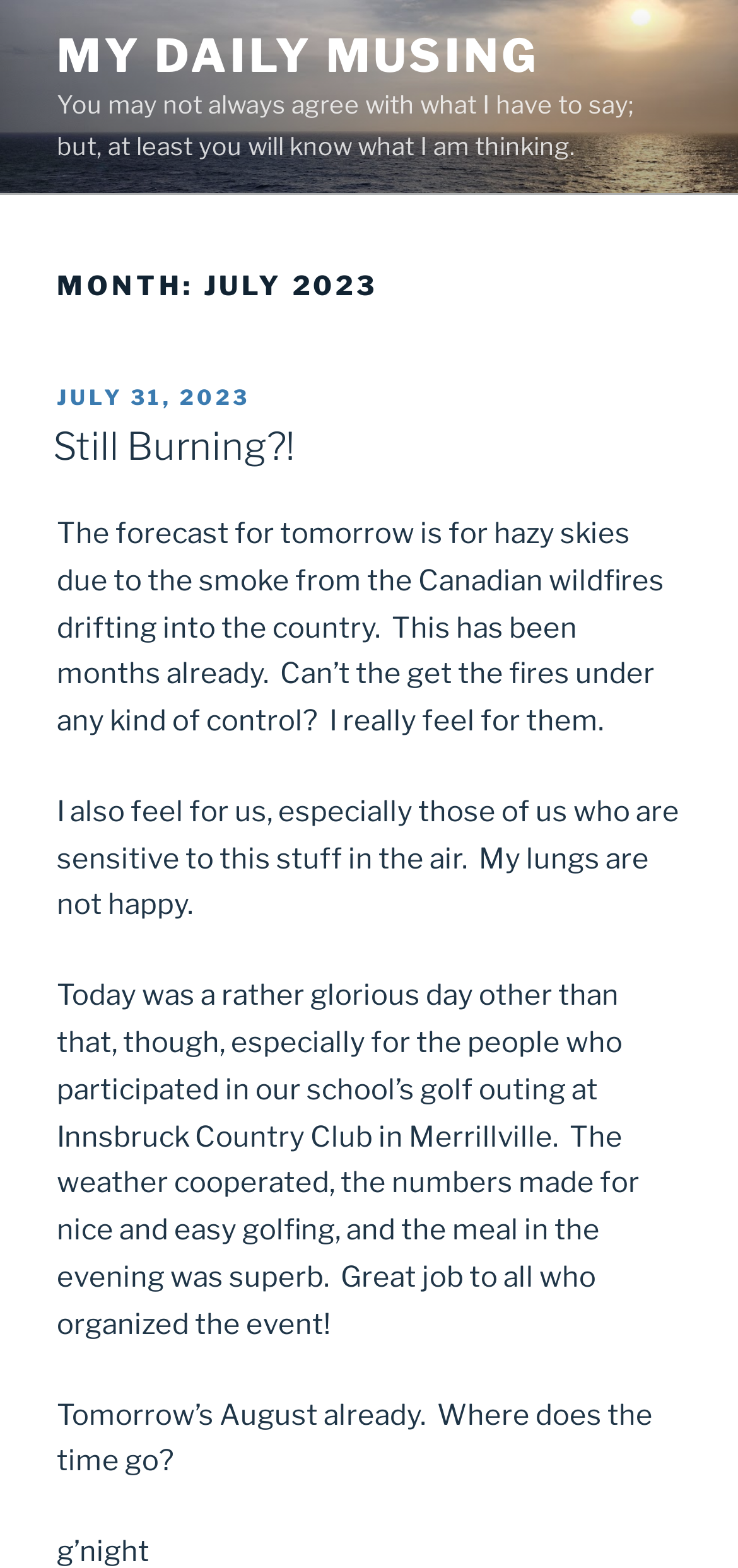Describe all the key features and sections of the webpage thoroughly.

The webpage is a personal blog titled "My Daily Musing" with a focus on the month of July 2023. At the top, there is a link to the blog's main page, followed by a quote about the author's thoughts and opinions. Below the quote, a heading "MONTH: JULY 2023" is prominently displayed.

Under the heading, there is a section with a "POSTED ON" label, followed by a link to a specific post dated July 31, 2023. This post is titled "Still Burning?!" and has a brief description about the Canadian wildfires and their impact on the environment and people's health.

The post is divided into four paragraphs. The first paragraph discusses the ongoing wildfires and the author's frustration with the lack of control. The second paragraph expresses sympathy for those affected by the smoke, including the author themselves. The third paragraph shifts to a more positive topic, describing a successful golf outing event at Innsbruck Country Club, where the weather and organization were praised. The final paragraph reflects on the passing of time, with the author noting that August is already approaching.

Throughout the webpage, there are no images, but the text is organized in a clear and readable manner, with headings and paragraphs guiding the reader through the author's musings.